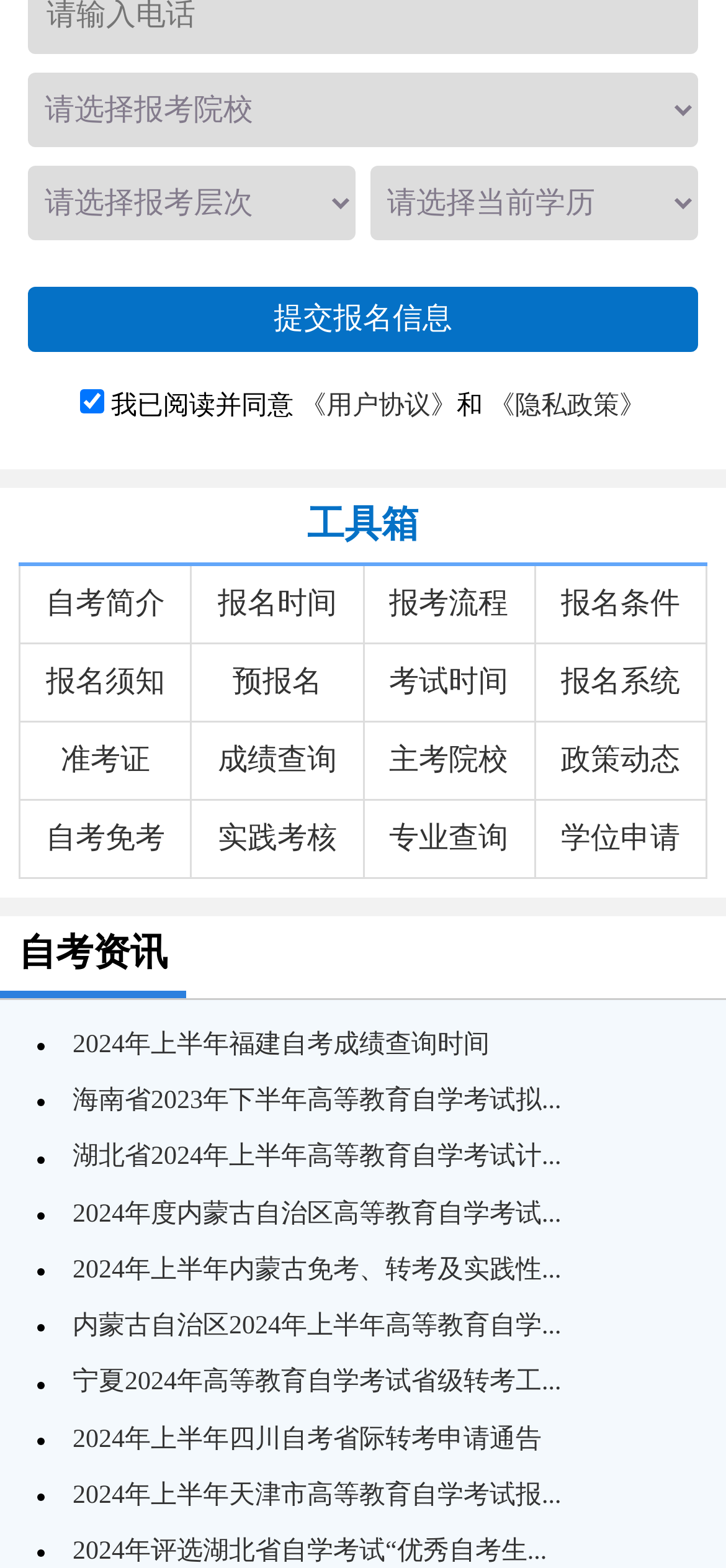What is the text of the first list marker in the webpage? Based on the image, give a response in one word or a short phrase.

•